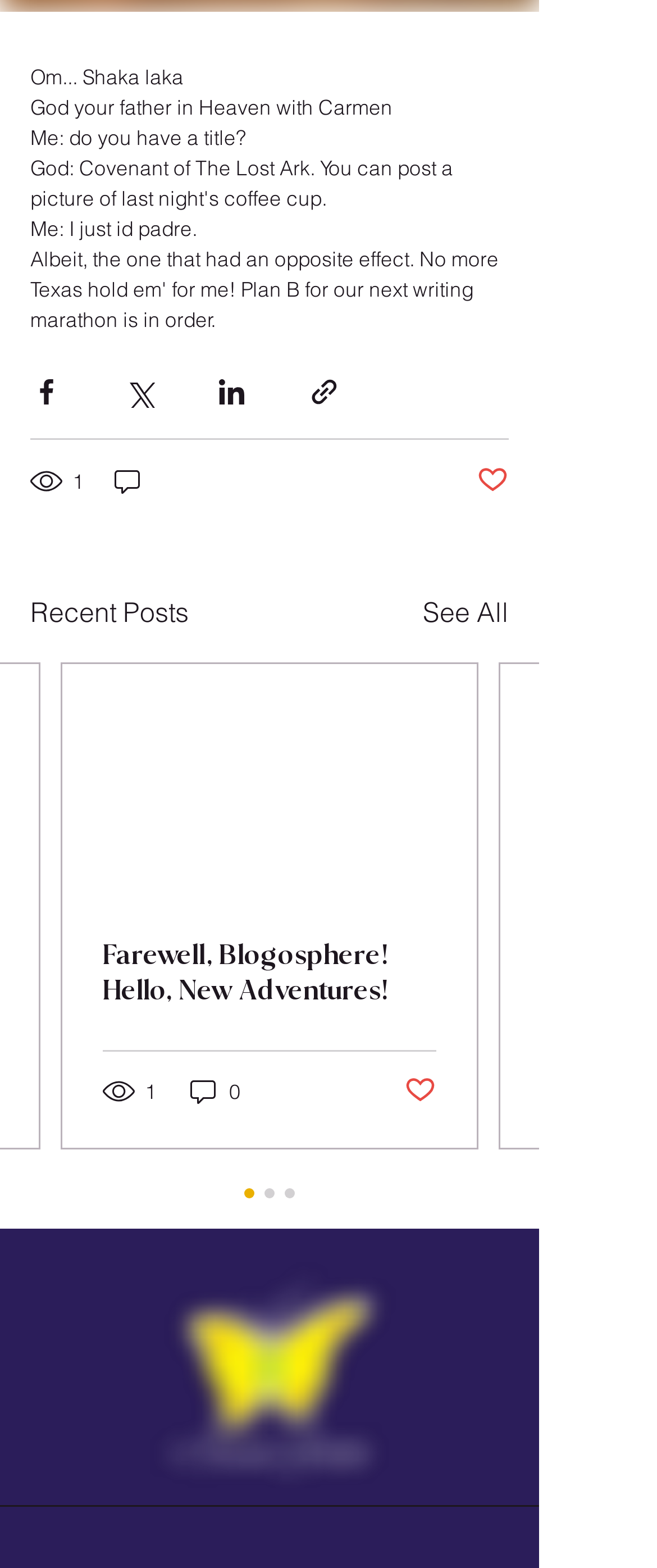Could you specify the bounding box coordinates for the clickable section to complete the following instruction: "Like the post"?

[0.615, 0.685, 0.664, 0.707]